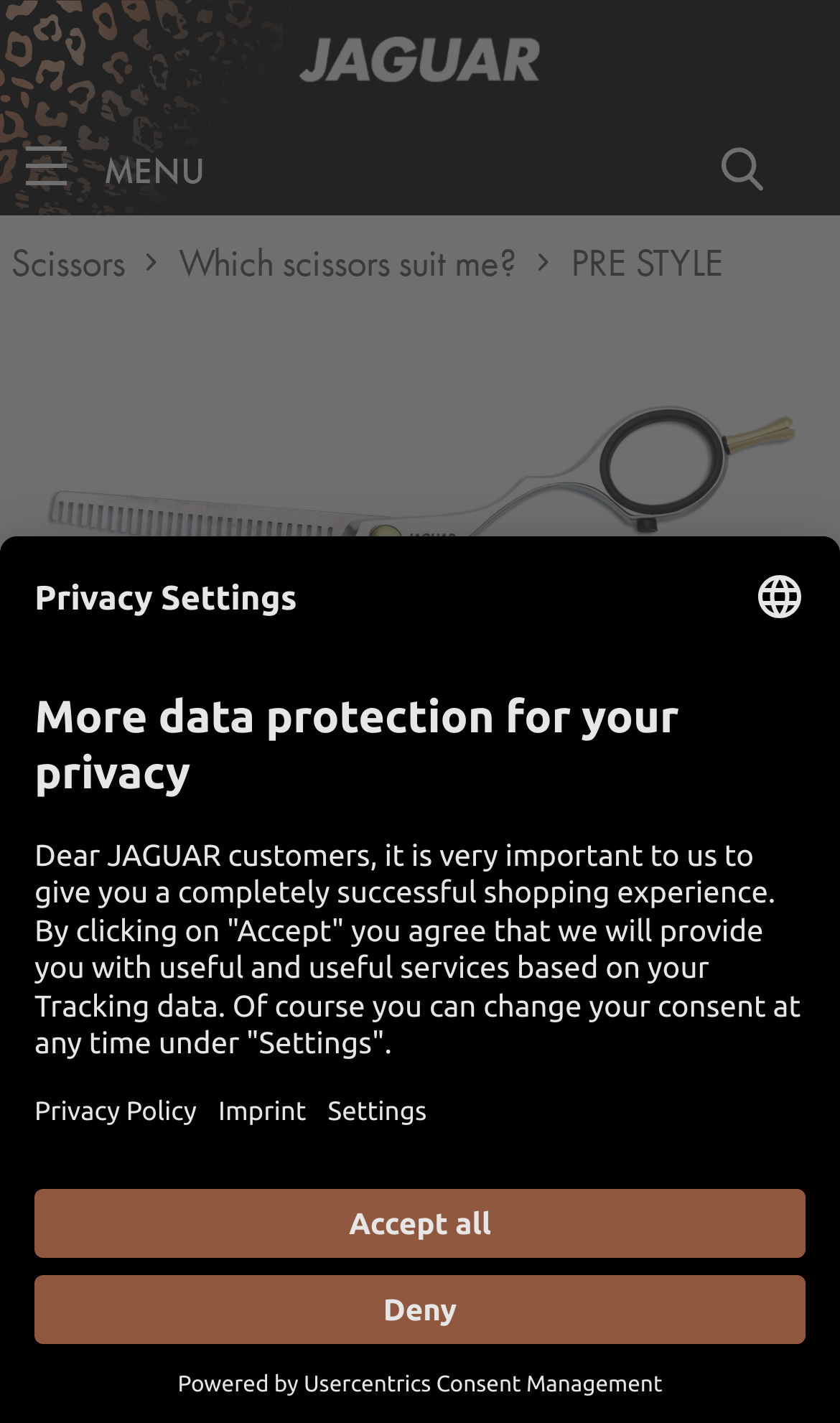Pinpoint the bounding box coordinates of the element to be clicked to execute the instruction: "Open menu".

[0.0, 0.091, 0.269, 0.151]